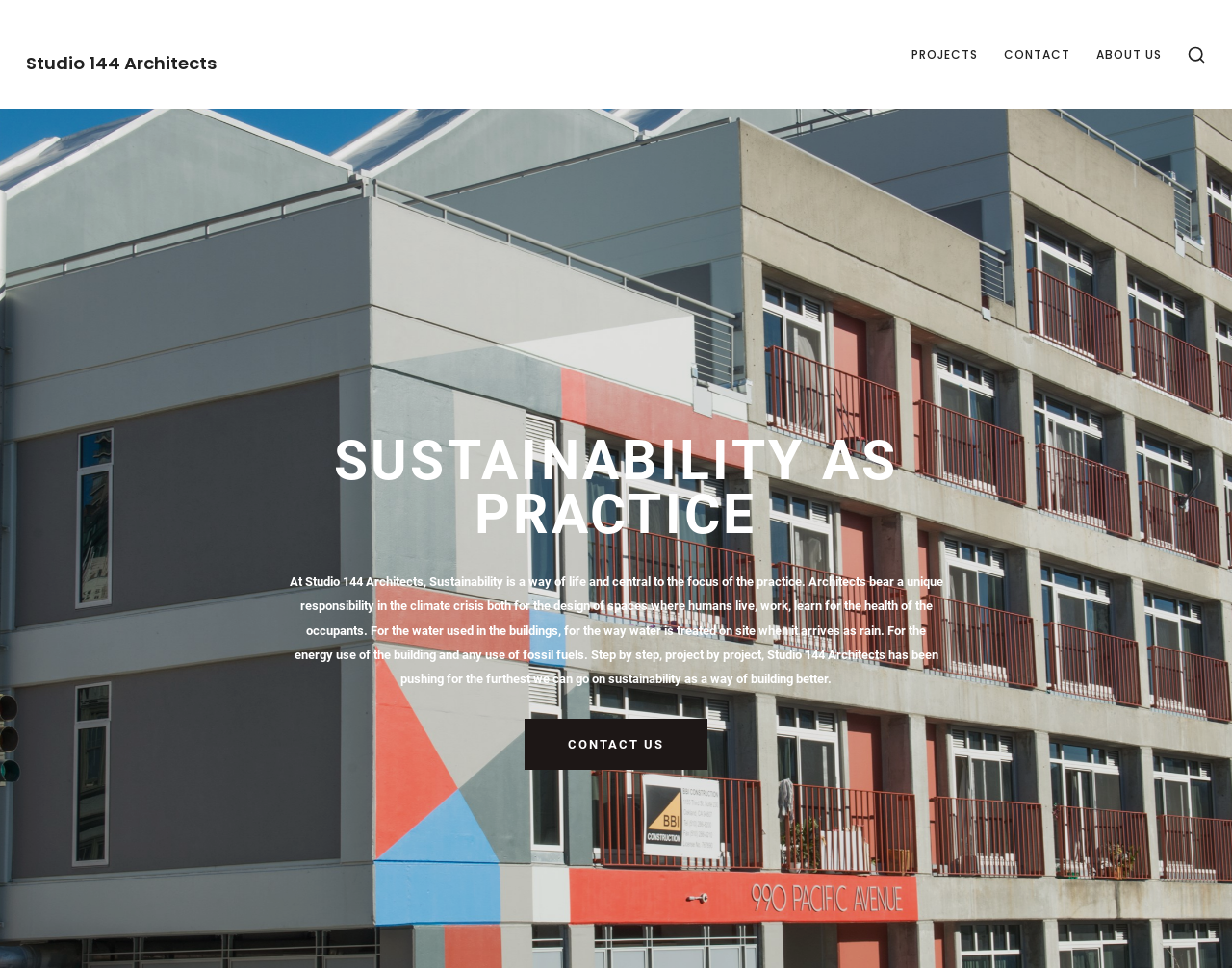Please look at the image and answer the question with a detailed explanation: What is the purpose of the 'CONTACT US' button?

The 'CONTACT US' button is likely intended to allow visitors to contact Studio 144 Architects, possibly to inquire about their services, projects, or to discuss potential collaborations or opportunities.